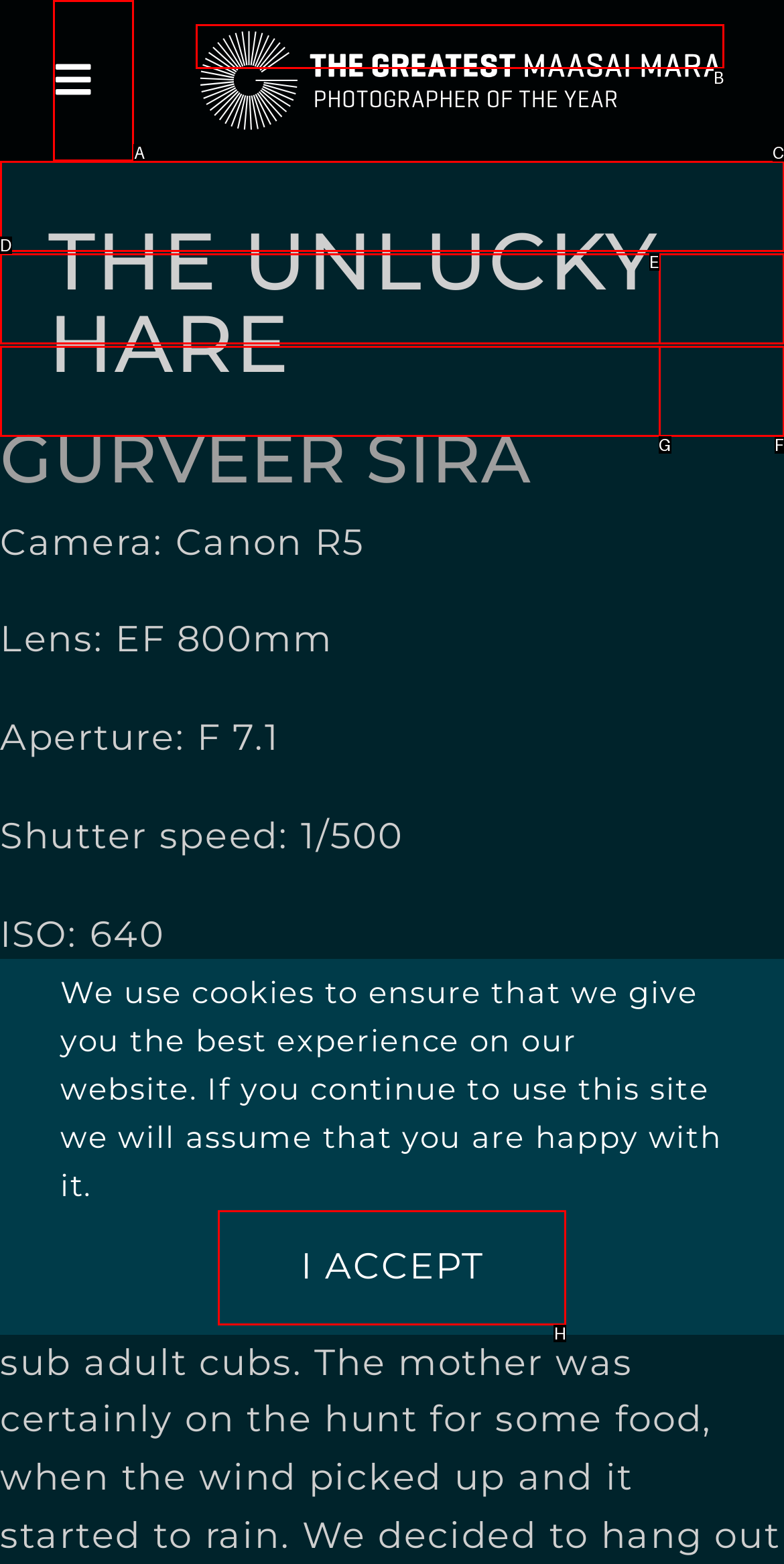Which HTML element among the options matches this description: Shop? Answer with the letter representing your choice.

C